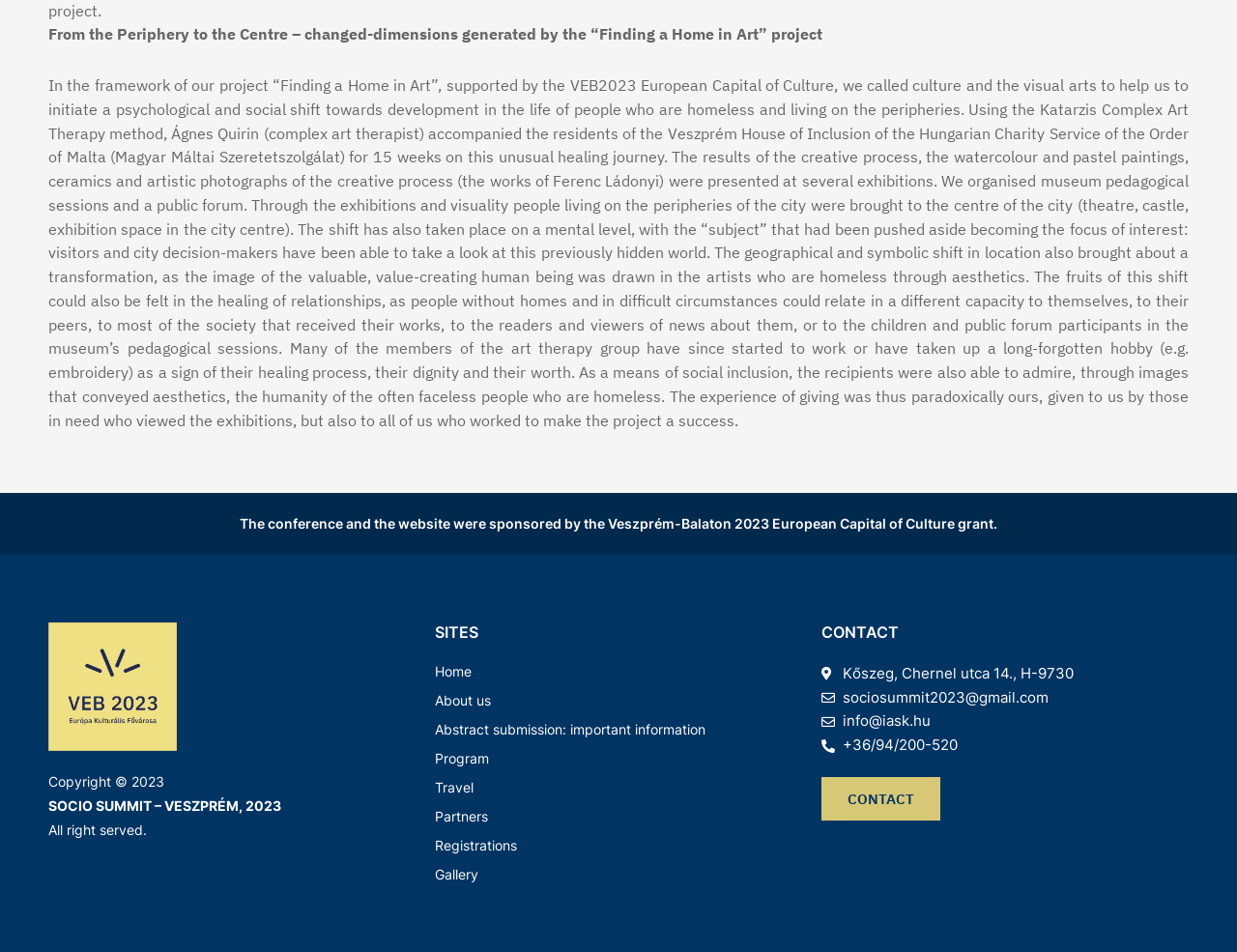Given the description "About us", determine the bounding box of the corresponding UI element.

[0.352, 0.726, 0.648, 0.746]